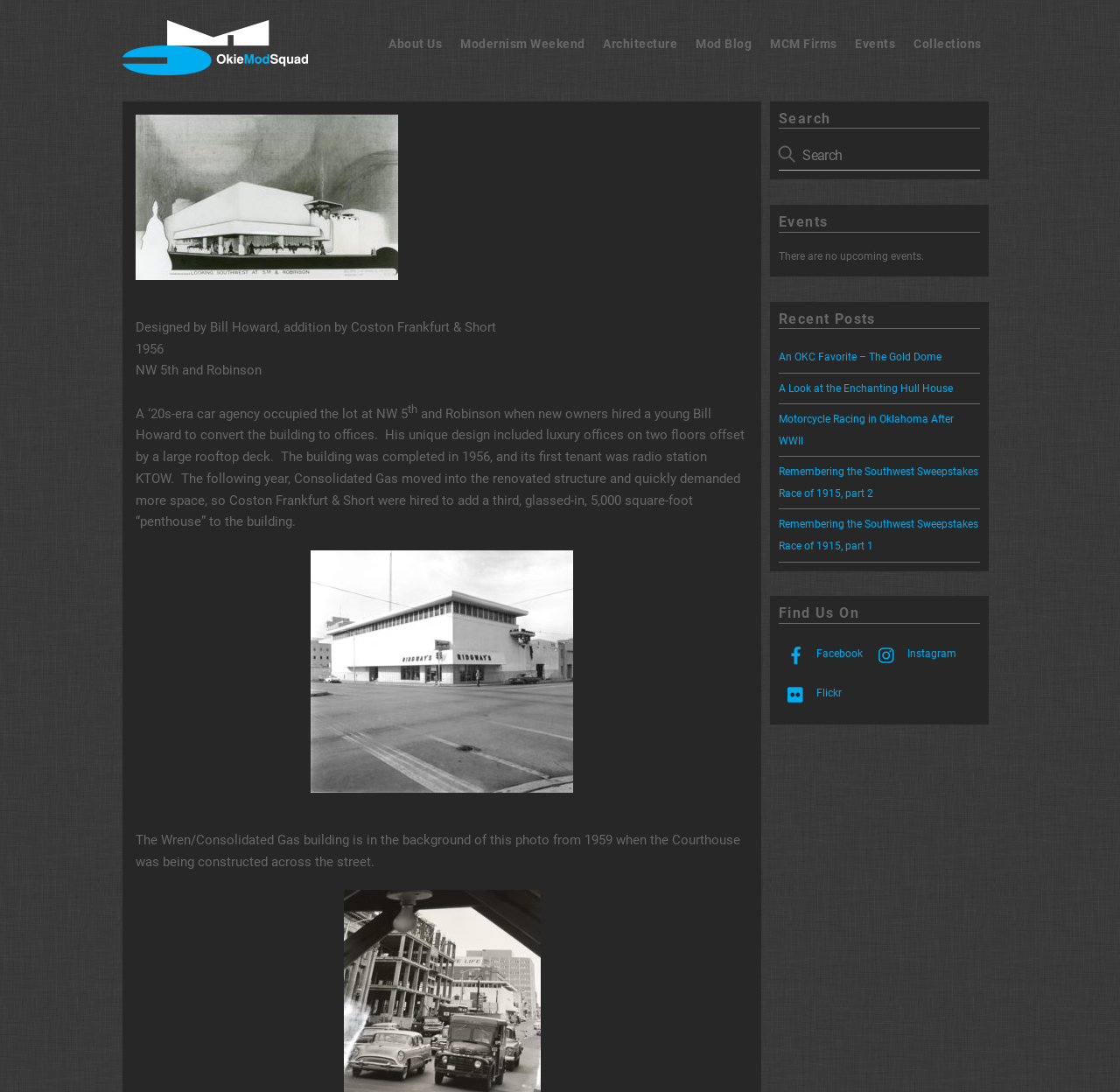Provide an in-depth description of the elements and layout of the webpage.

The webpage is about the Wren/Consolidated Gas Building in Oklahoma City, with a focus on its history and architecture. At the top left, there is an "okcmod logo" image, which is a link. To the right of the logo, there are seven links in a row, including "About Us", "Modernism Weekend", "Architecture", "Mod Blog", "MCM Firms", "Events", and "Collections".

Below the logo and links, there is a section with text describing the building's history. The text is divided into several paragraphs, with the first paragraph mentioning the building's designer, Bill Howard, and its completion in 1956. The second paragraph describes the building's original purpose and its renovation by Coston Frankfurt & Short.

To the right of the text, there is a search bar with a "Search" heading and an image of a magnifying glass. Below the search bar, there are three sections: "Events", "Recent Posts", and "Find Us On". The "Events" section currently has no upcoming events. The "Recent Posts" section lists five links to blog posts, including "An OKC Favorite – The Gold Dome" and "Motorcycle Racing in Oklahoma After WWII". The "Find Us On" section has links to the website's social media profiles on Facebook, Instagram, and Flickr, each with an accompanying image.

At the bottom of the page, there is a photo from 1959 showing the Wren/Consolidated Gas building in the background, with a description of the photo.